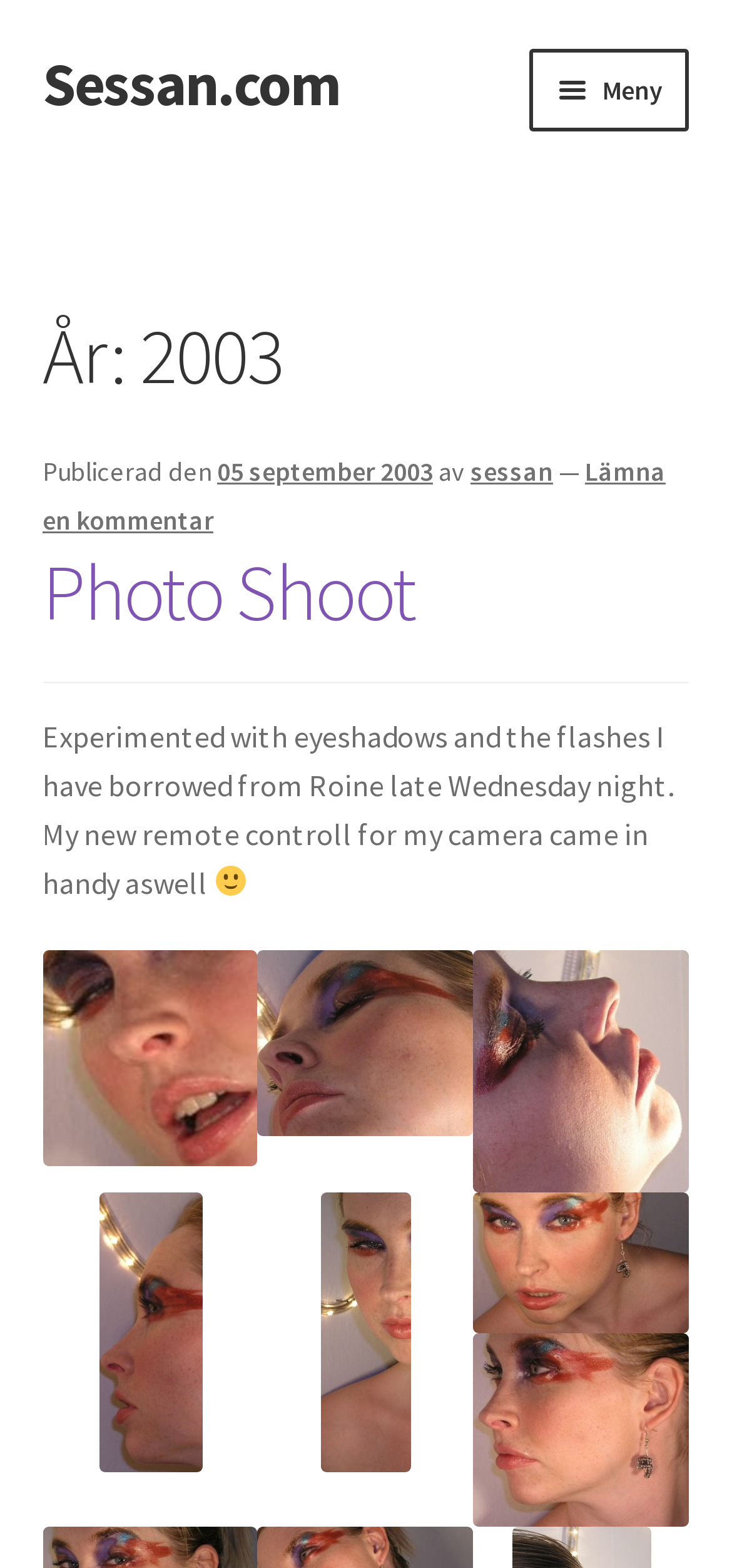Elaborate on the information and visuals displayed on the webpage.

This webpage appears to be a personal blog or website, specifically a wedding website. At the top, there are two links, "Hoppa till navigering" and "Hoppa till innehåll", which seem to be navigation shortcuts. Next to them is the website's title, "Sessan.com". 

Below the title, there is a primary navigation menu with a button labeled "Meny" that expands to reveal a list of links, including "Hem", "Foton", "Integritetspolicy", and others. These links are arranged vertically, taking up most of the left side of the page.

On the right side of the page, there is a header section with a heading that reads "År: 2003". Below this heading, there is a section with a publication date, "05 september 2003", and the author's name, "sessan". 

The main content of the page appears to be a blog post or article, titled "Photo Shoot". The text describes an experiment with eyeshadows and flashes, and mentions a new remote control for a camera. The post includes several images, arranged in a grid-like pattern, which seem to be related to the photo shoot. There are also several links scattered throughout the text, including one to leave a comment.

Overall, the webpage has a simple and clean layout, with a focus on the blog post and navigation menu.